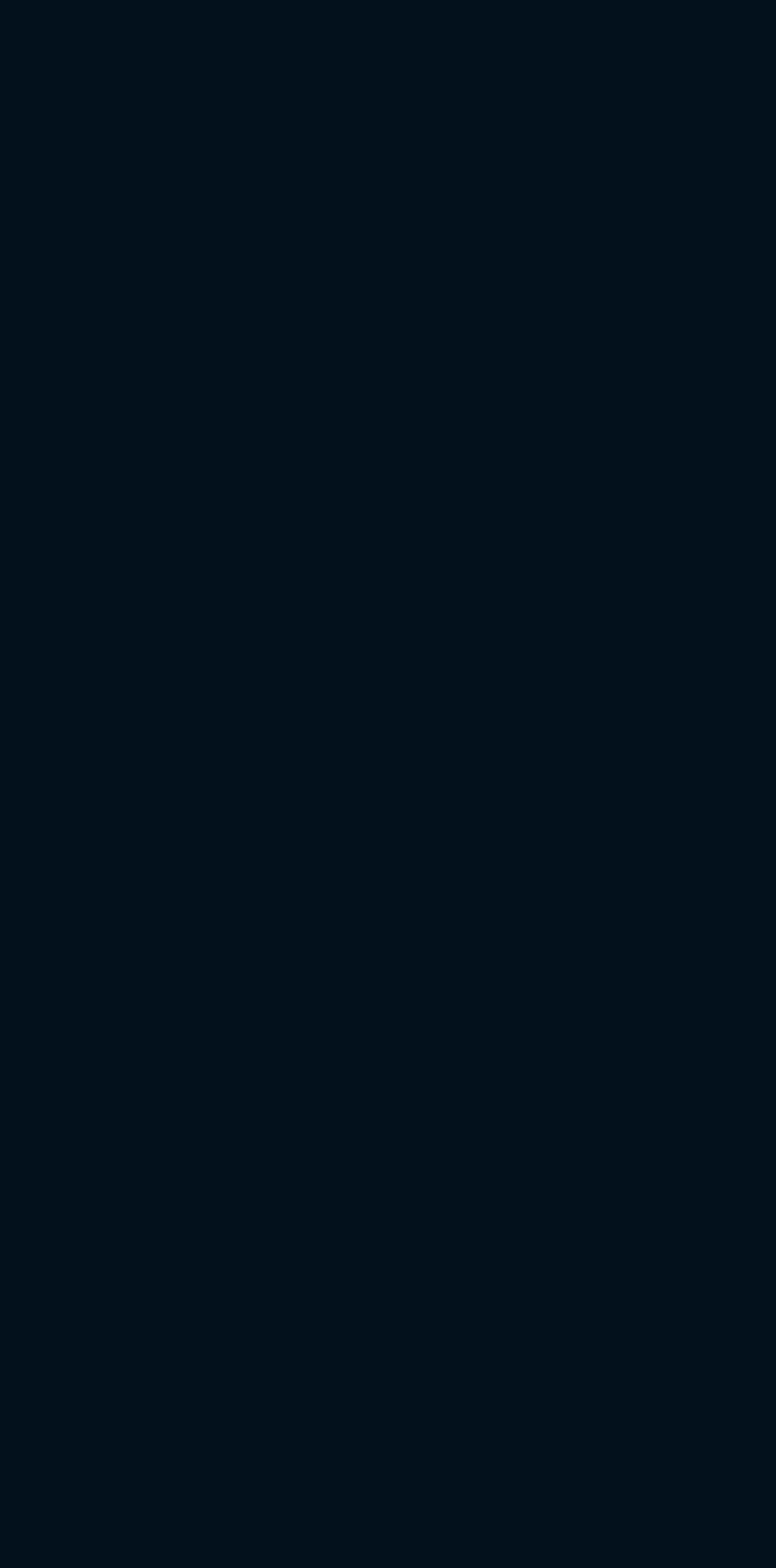How many main navigation links are there?
From the image, respond using a single word or phrase.

6